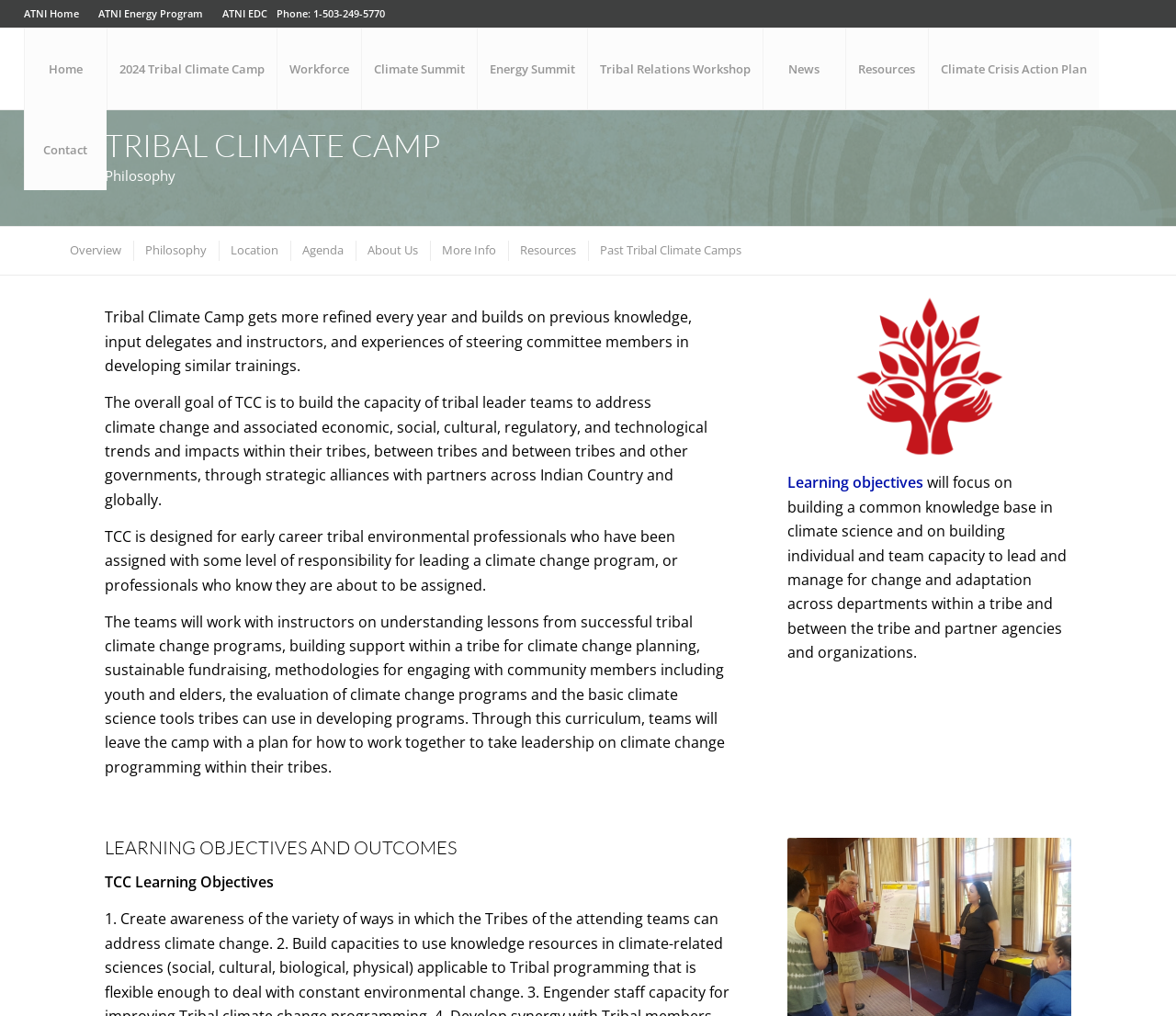Respond to the question below with a single word or phrase:
What is the phone number on the webpage?

1-503-249-5770